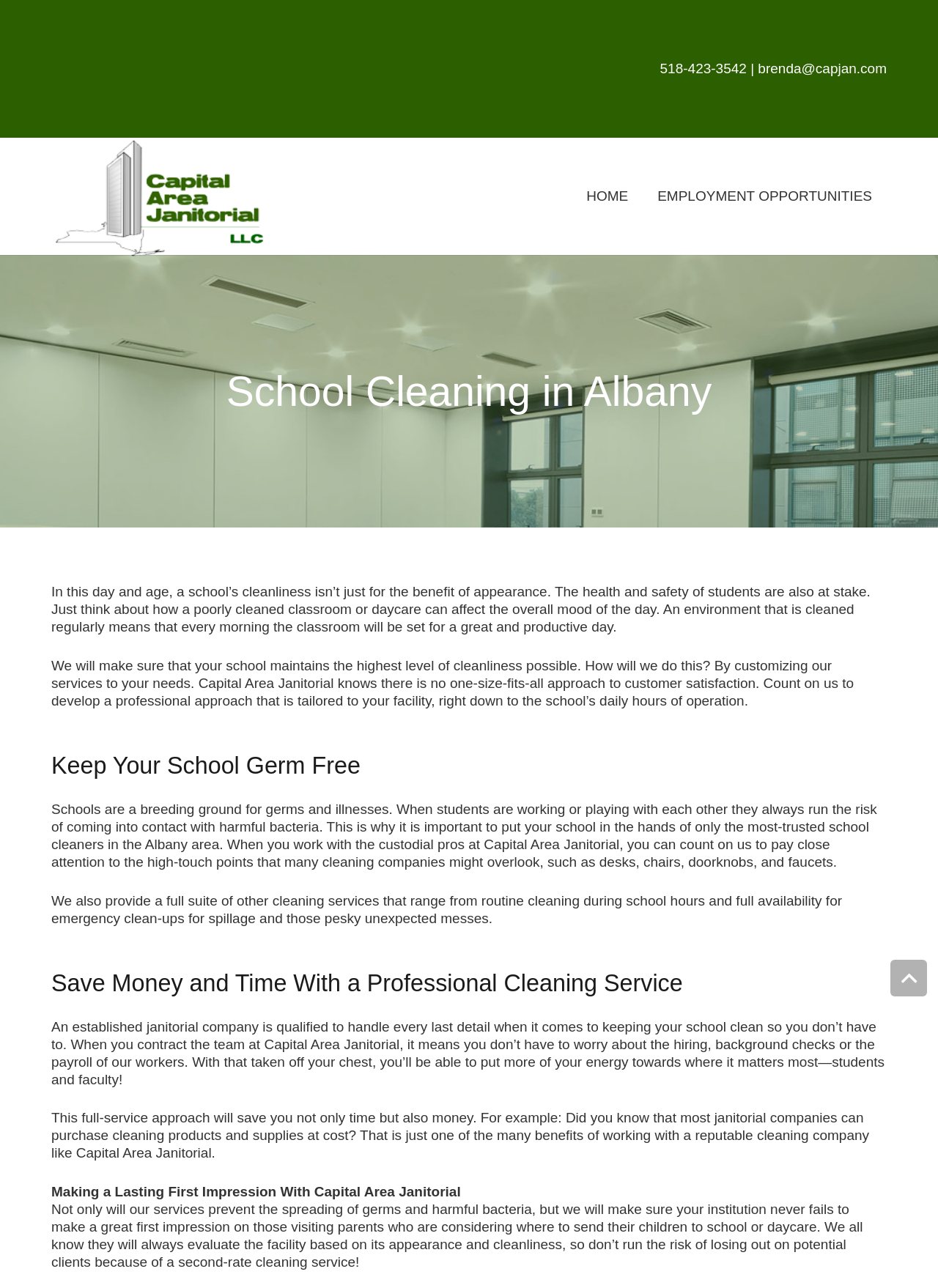What is the importance of cleaning high-touch points in schools? Refer to the image and provide a one-word or short phrase answer.

Prevent germ spread